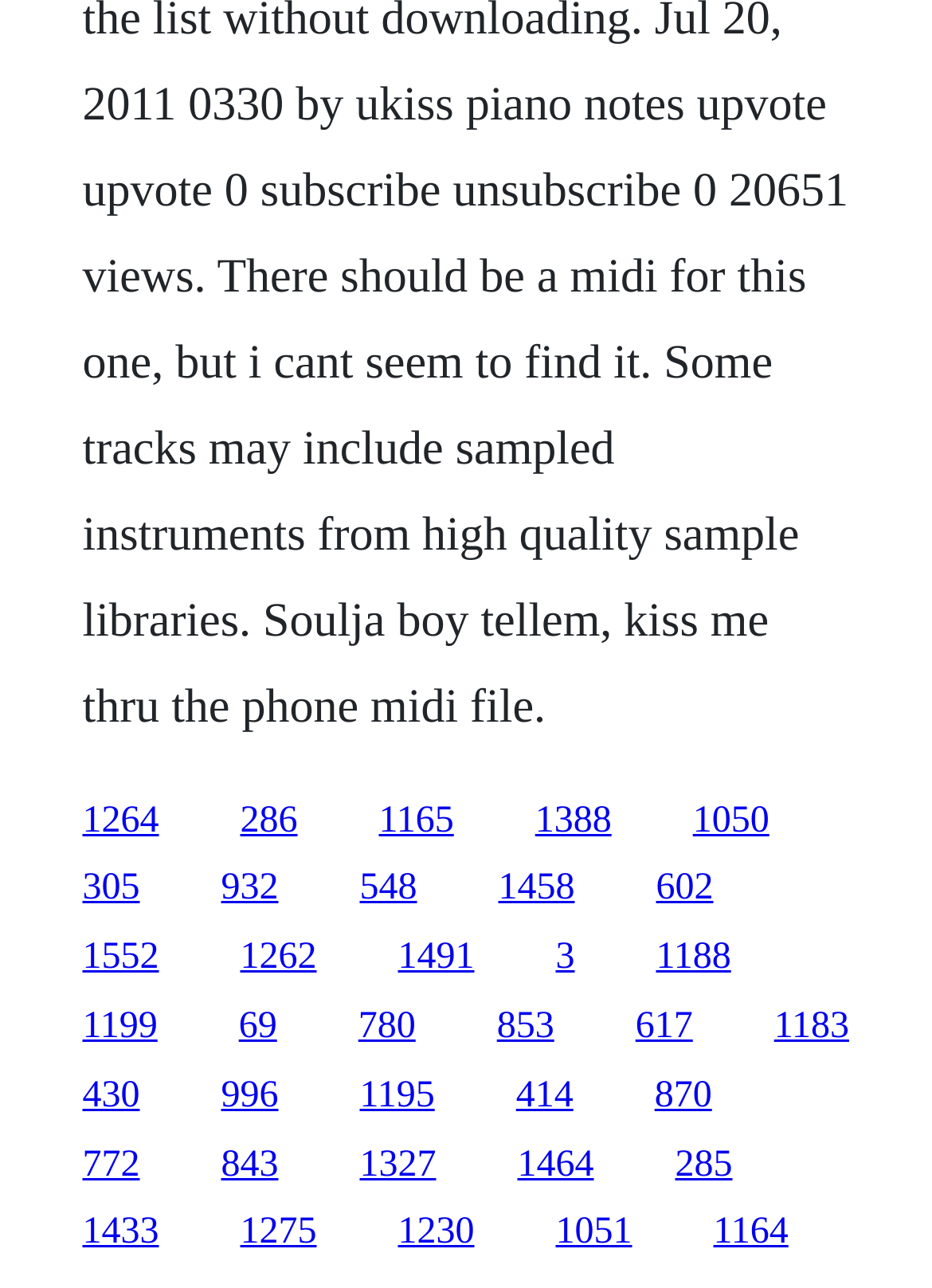How many links are in the top row?
Please describe in detail the information shown in the image to answer the question.

I analyzed the y1 and y2 coordinates of the link elements and found that the first 5 links have similar y1 and y2 values, indicating they are in the same row.